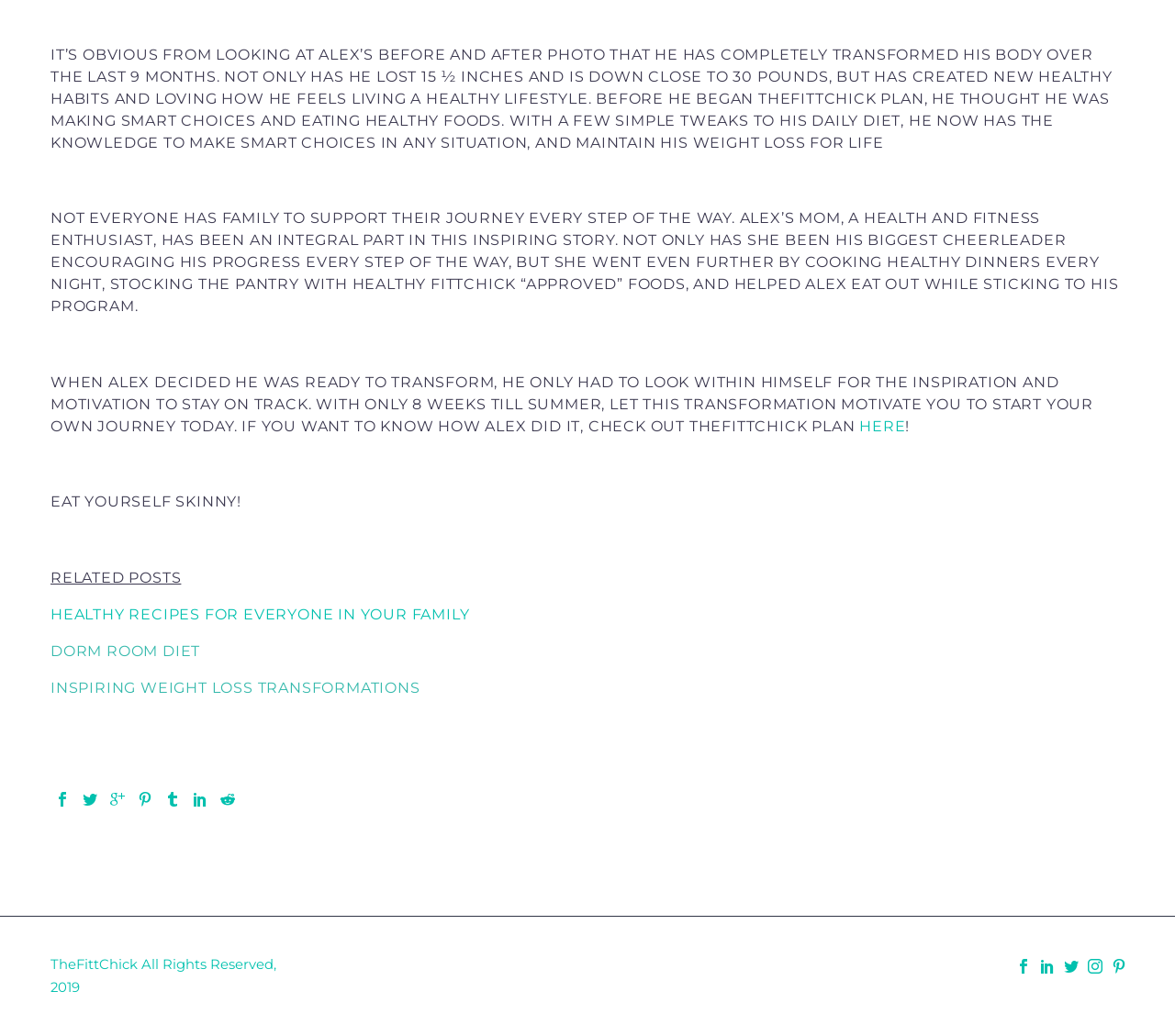Answer the following query with a single word or phrase:
What is Alex's weight loss in pounds?

close to 30